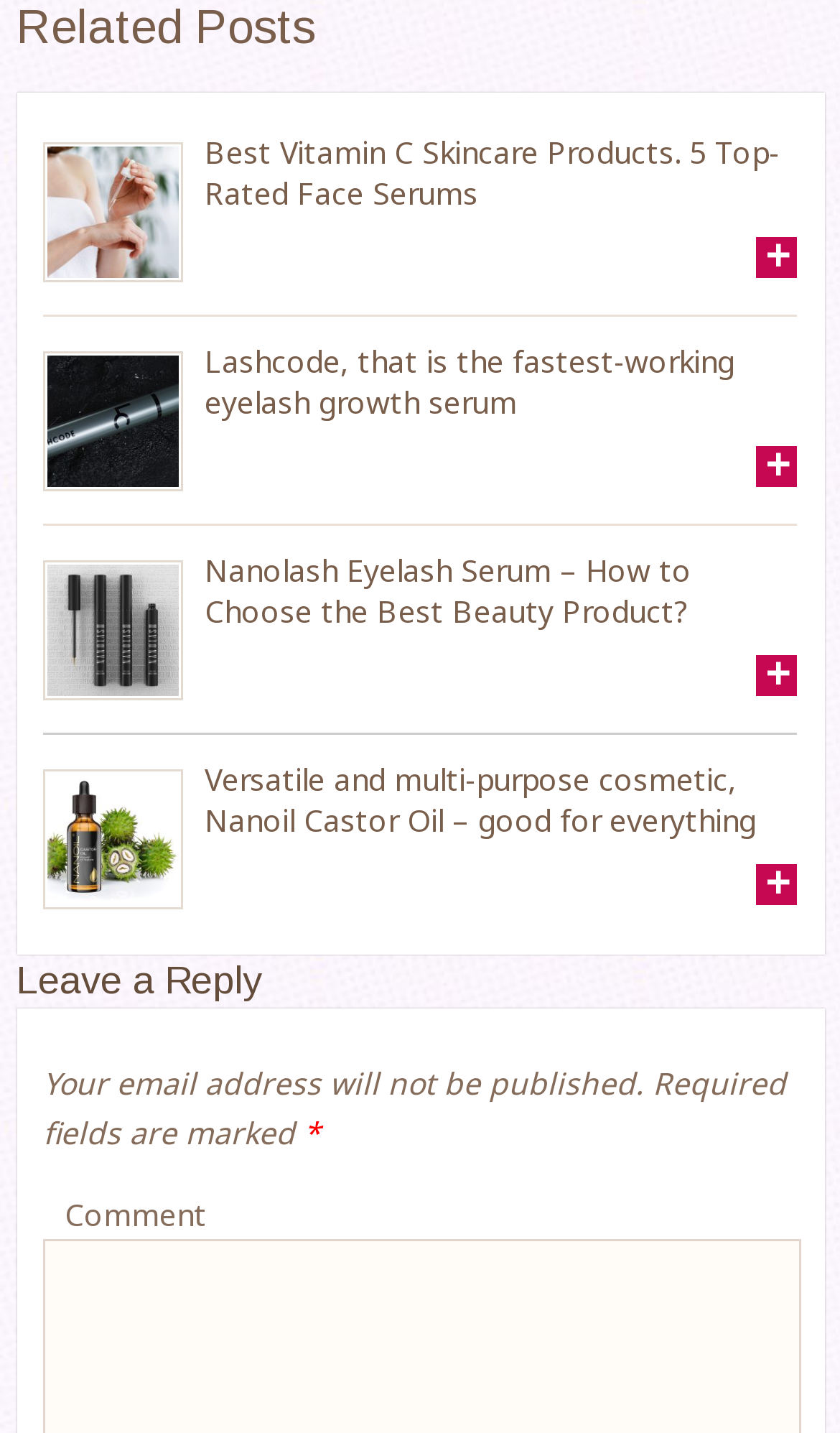Respond to the following question with a brief word or phrase:
What is shown in the first image?

Beautiful eyelashes